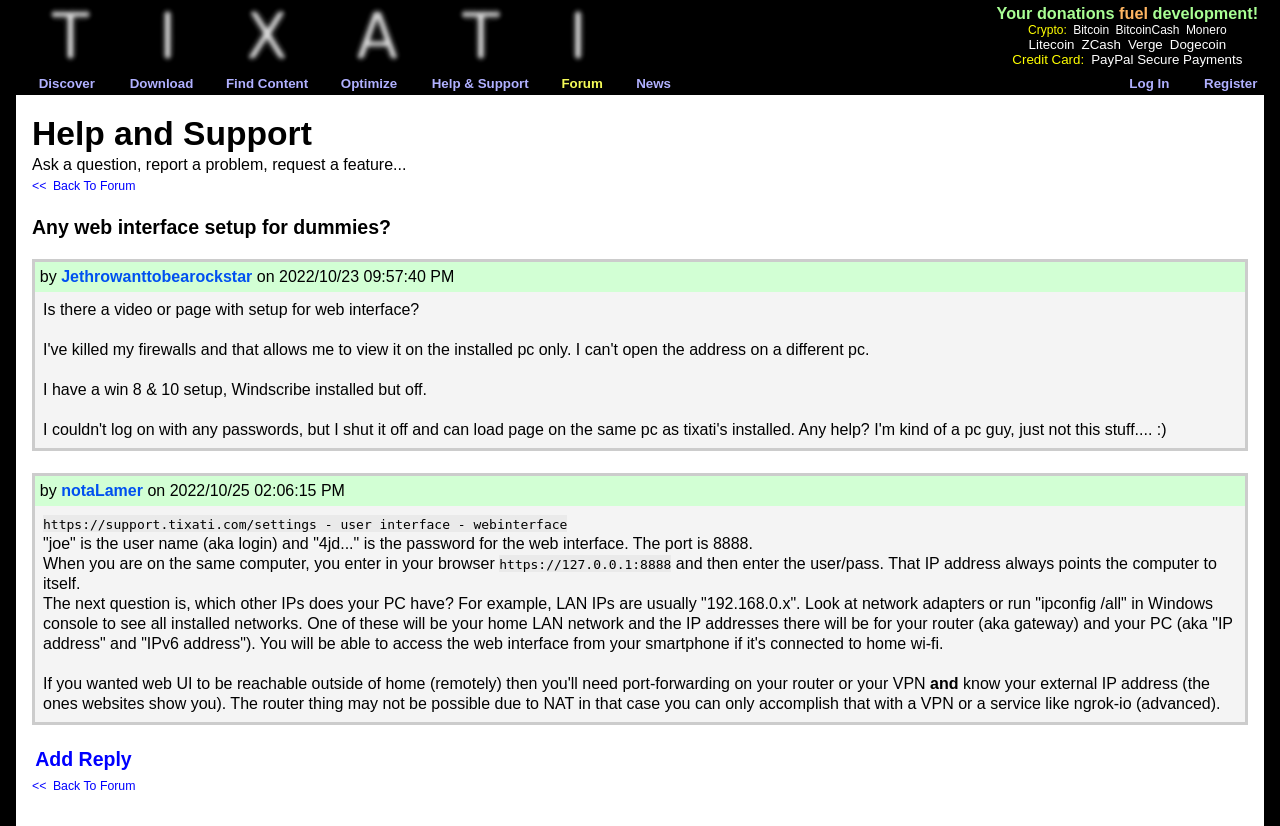Please answer the following question using a single word or phrase: 
What is the default port for the web interface?

8888